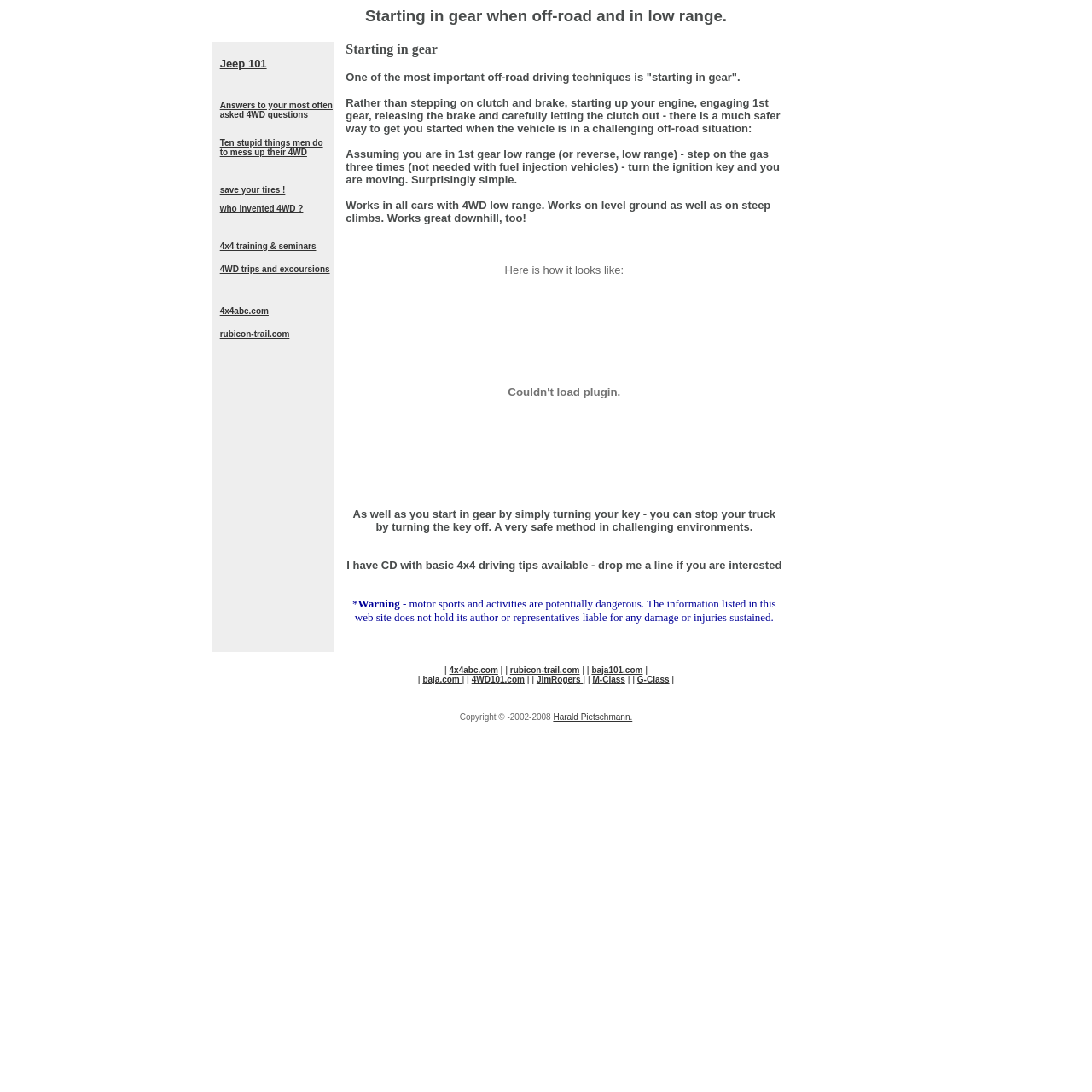Given the element description +46 54-700 10 00, specify the bounding box coordinates of the corresponding UI element in the format (top-left x, top-left y, bottom-right x, bottom-right y). All values must be between 0 and 1.

None